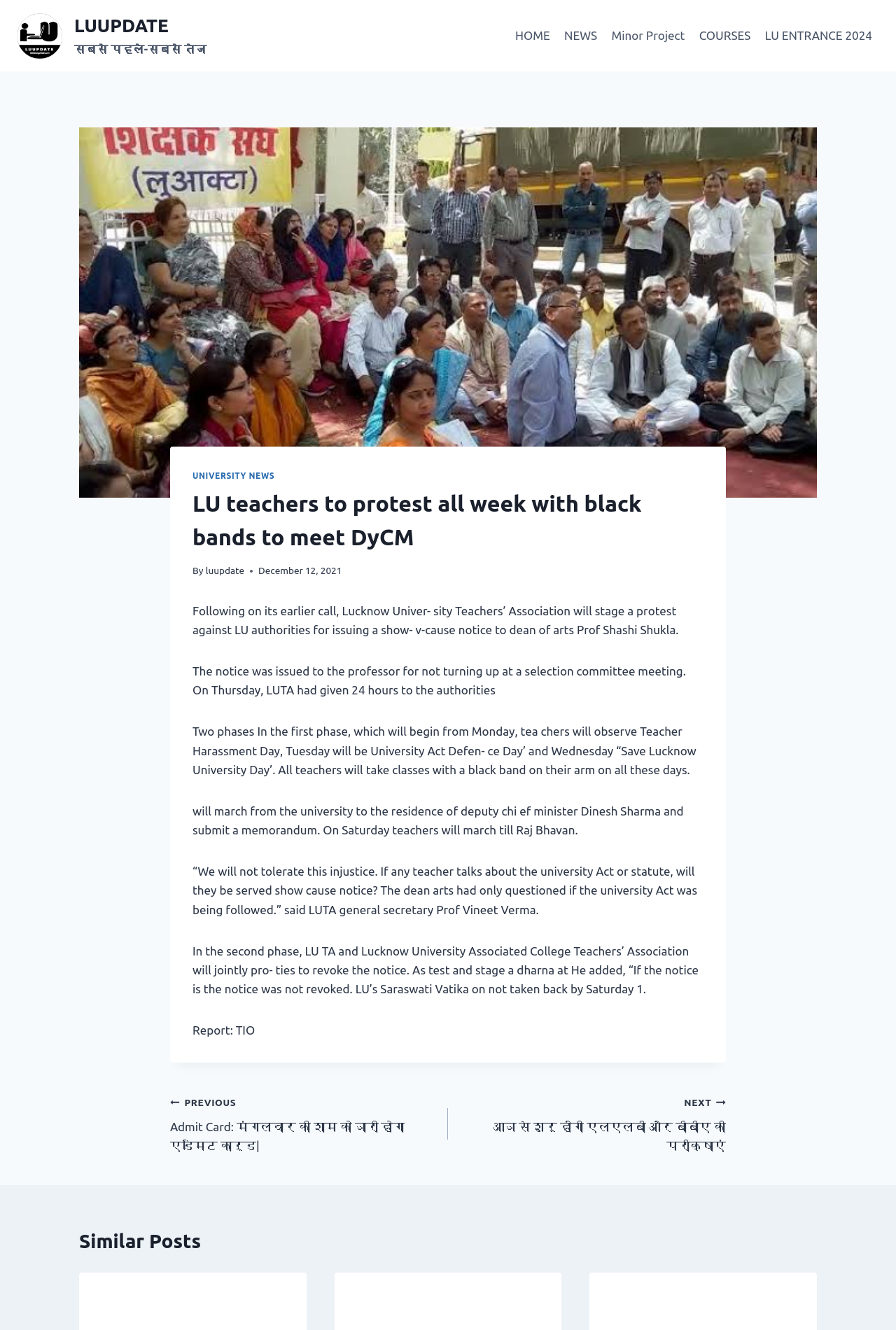Locate the bounding box coordinates of the area to click to fulfill this instruction: "Visit the 'Health' category". The bounding box should be presented as four float numbers between 0 and 1, in the order [left, top, right, bottom].

None